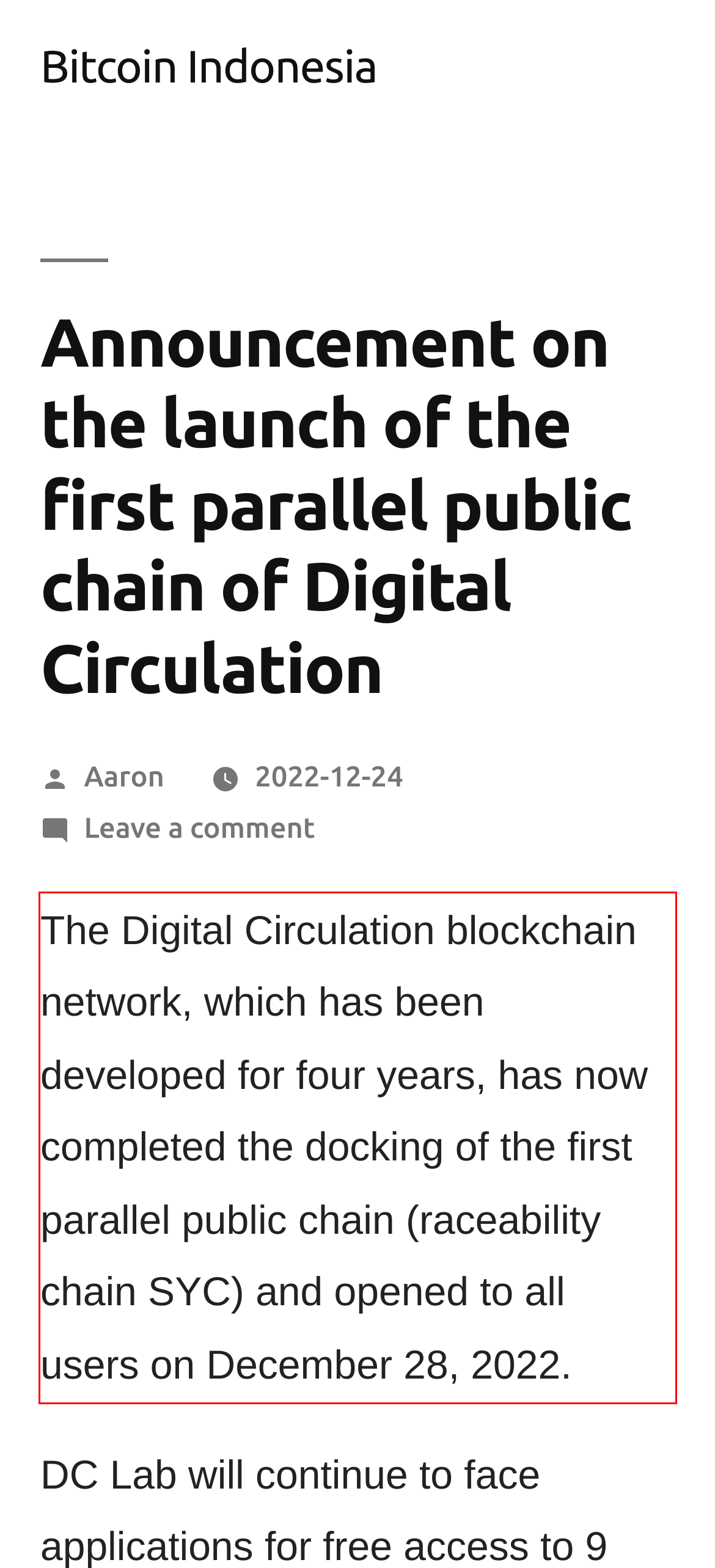Identify and extract the text within the red rectangle in the screenshot of the webpage.

The Digital Circulation blockchain network, which has been developed for four years, has now completed the docking of the first parallel public chain (raceability chain SYC) and opened to all users on December 28, 2022.